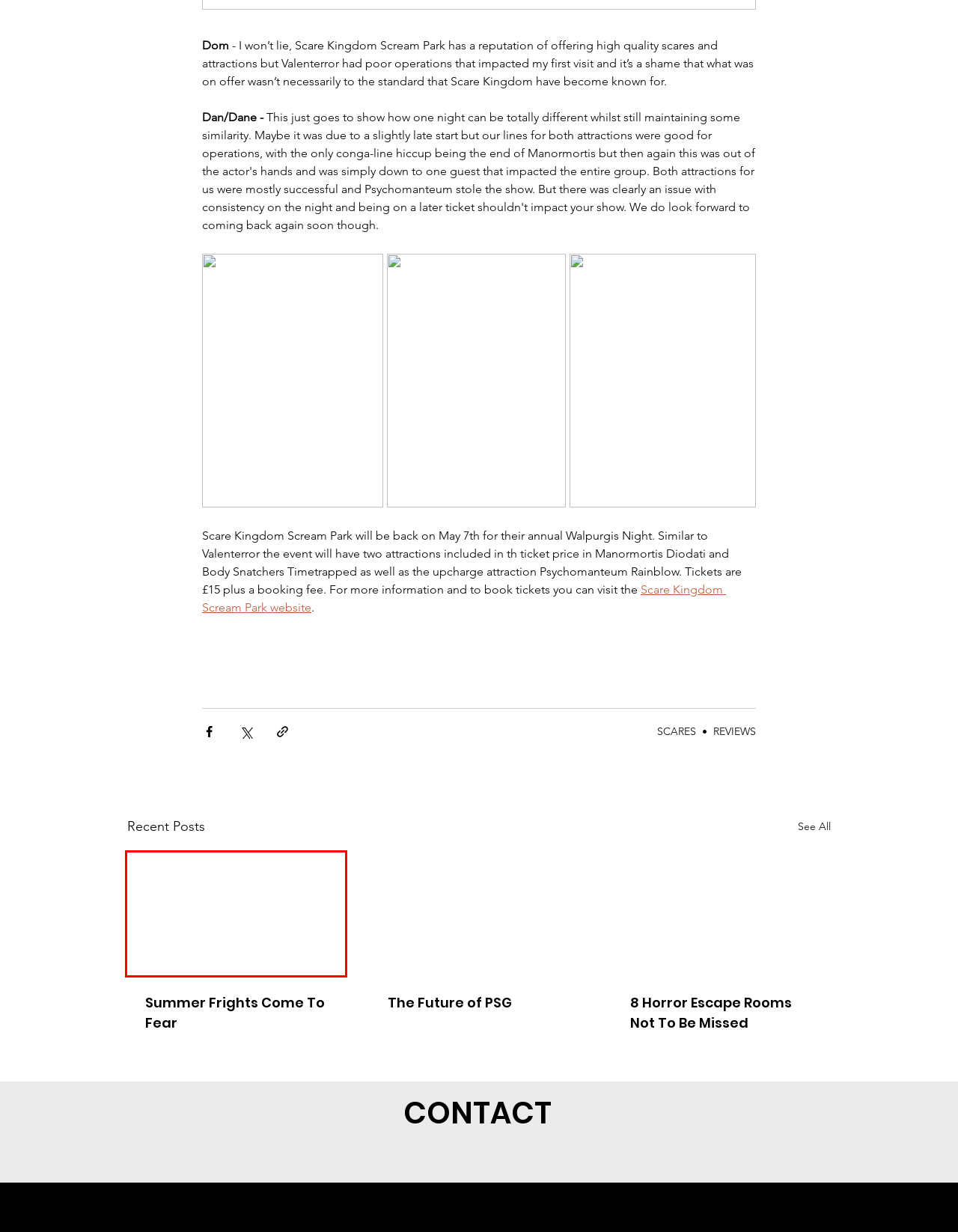Look at the screenshot of the webpage and find the element within the red bounding box. Choose the webpage description that best fits the new webpage that will appear after clicking the element. Here are the candidates:
A. MORE...
B. ESCAPE ROOMS
C. REVIEWS
D. Summer Frights Come To Fear
E. 8 Horror Escape Rooms Not To Be Missed
F. PARKS
G. The Future of PSG
H. Blog & Reviews | Parks, Scares & Glitter

D